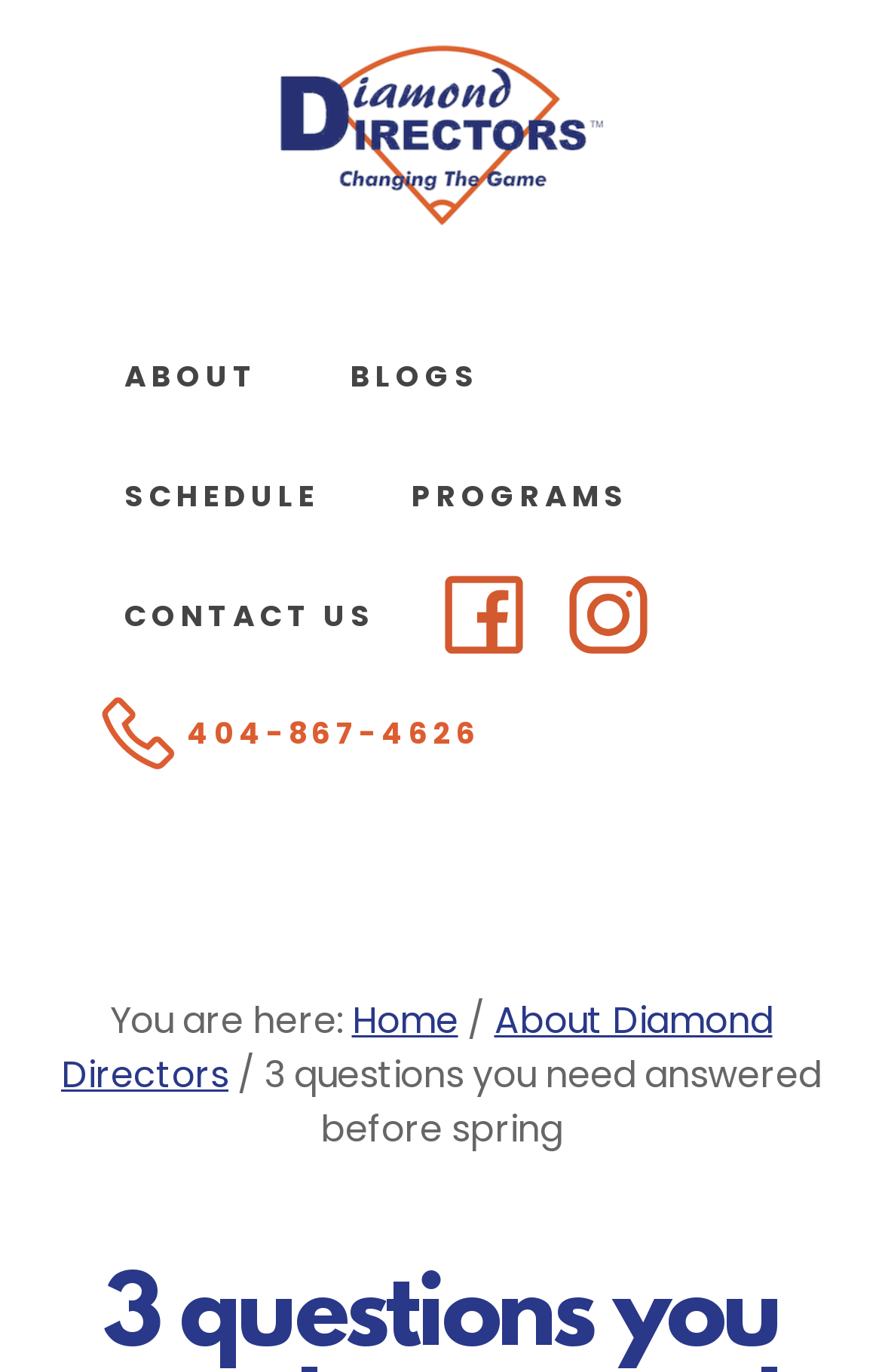Provide the bounding box coordinates of the UI element that matches the description: "Contact Us".

[0.095, 0.405, 0.472, 0.493]